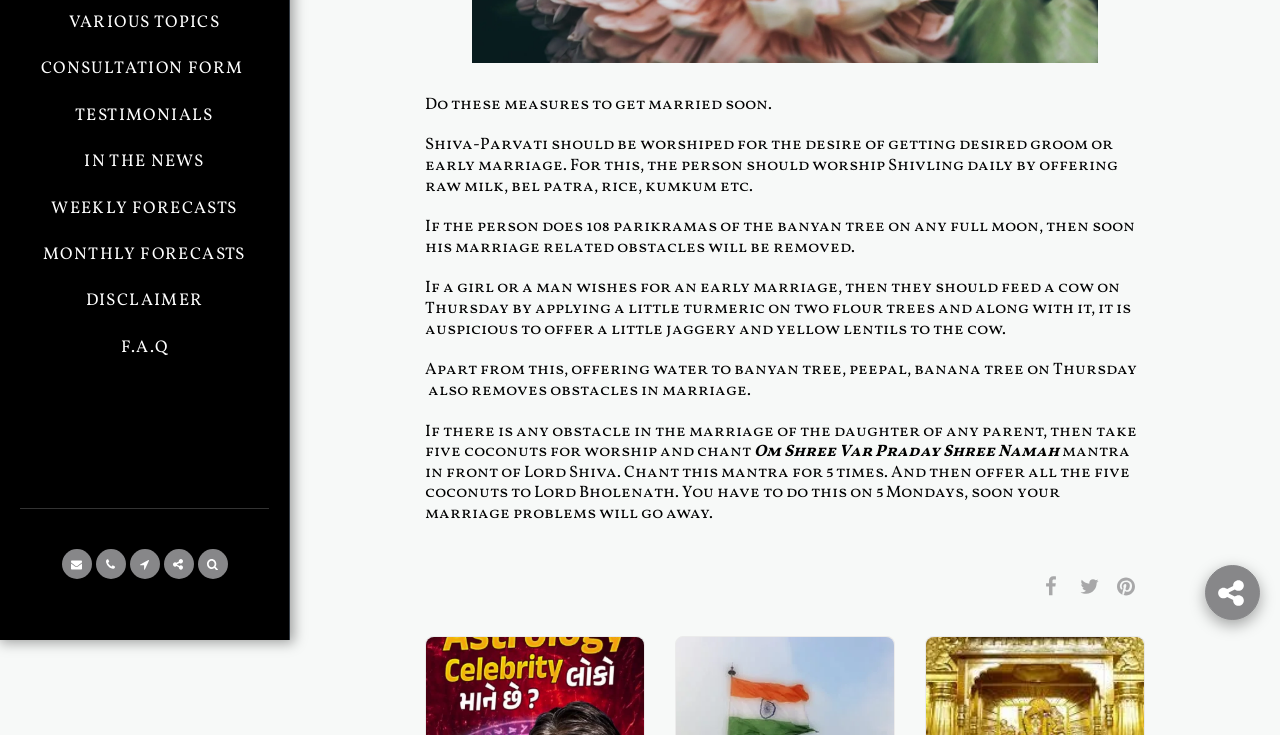Please specify the bounding box coordinates in the format (top-left x, top-left y, bottom-right x, bottom-right y), with values ranging from 0 to 1. Identify the bounding box for the UI component described as follows: F.A.Q

[0.094, 0.448, 0.132, 0.499]